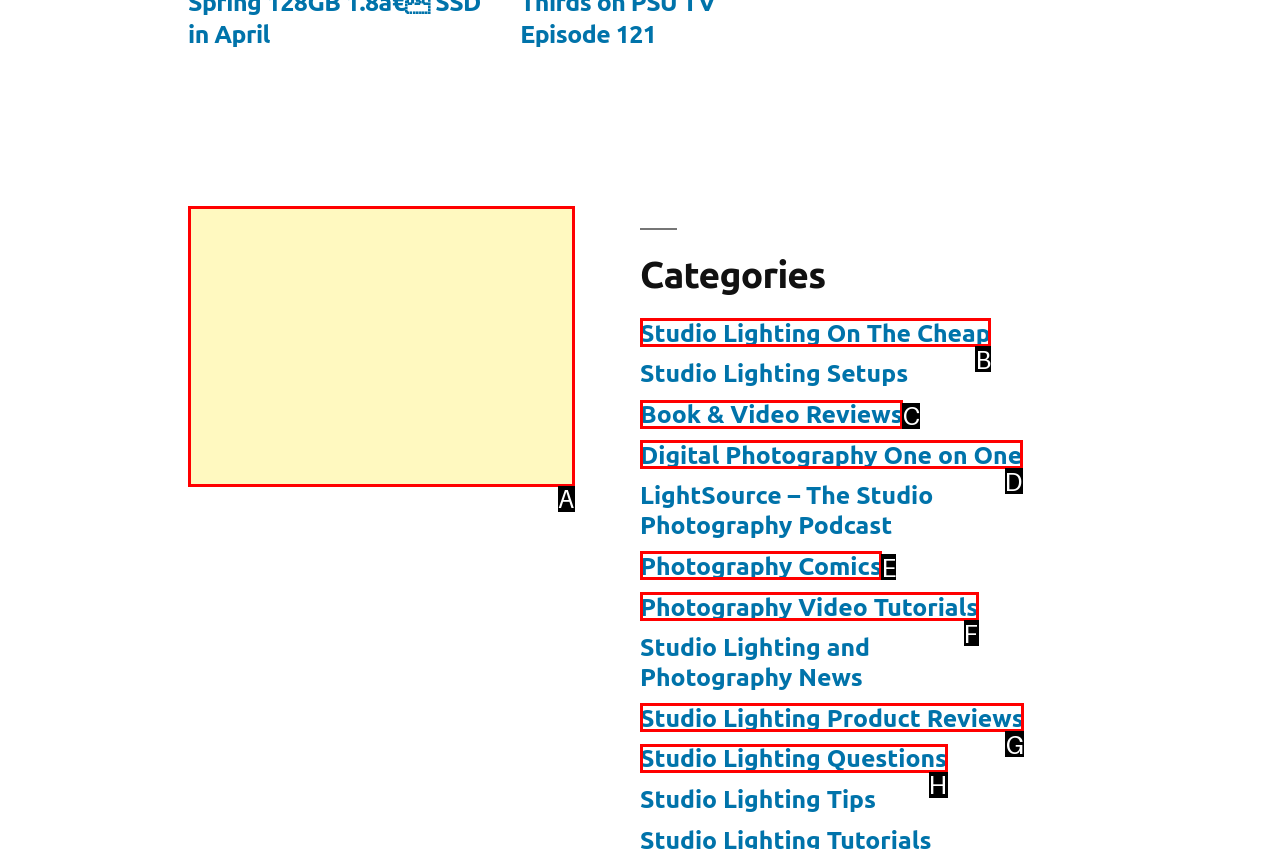Find the HTML element that suits the description: Photography Video Tutorials
Indicate your answer with the letter of the matching option from the choices provided.

F